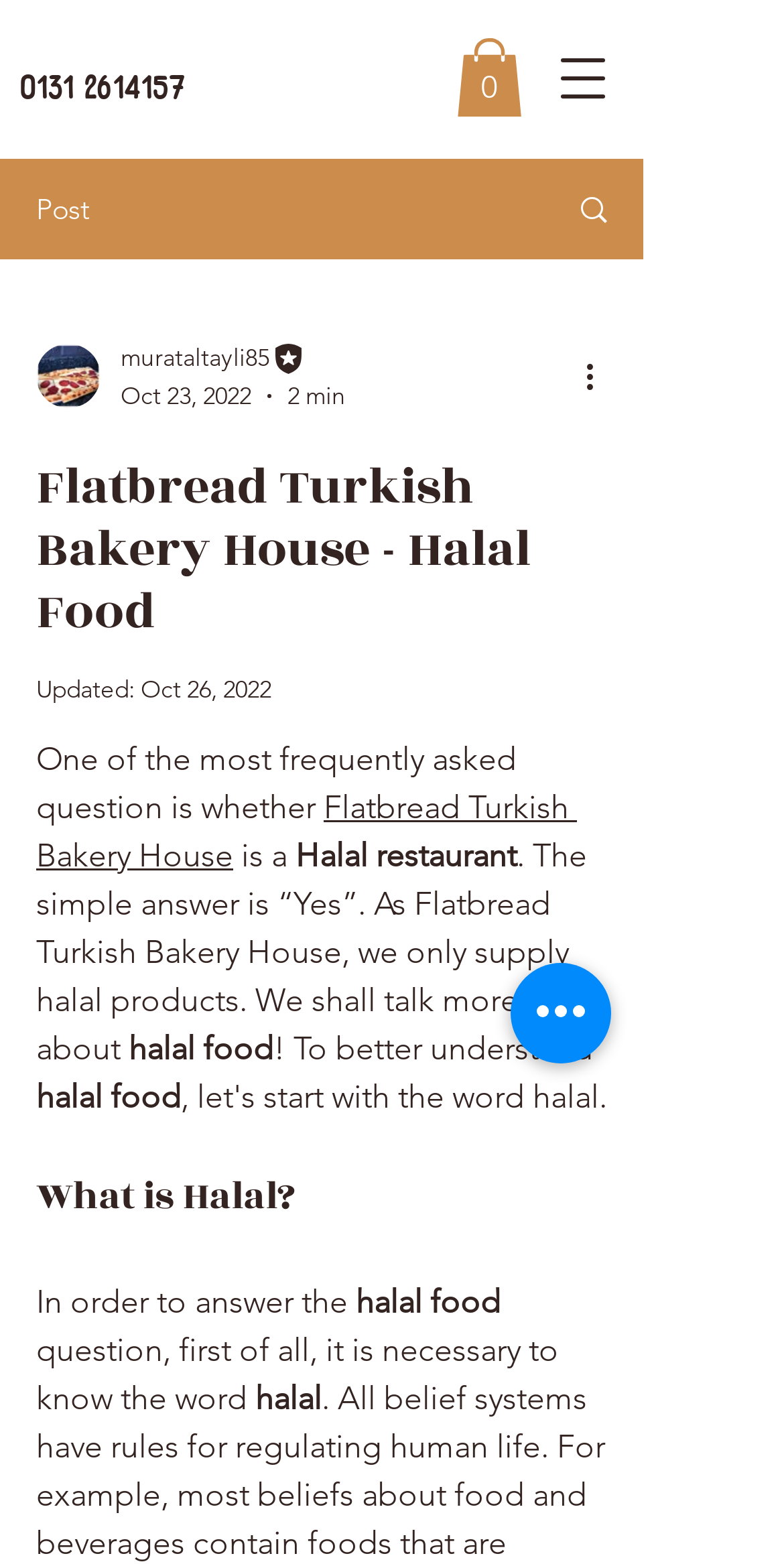Describe all visible elements and their arrangement on the webpage.

The webpage is about Flatbread Turkish Bakery House, a halal restaurant. At the top right corner, there is a cart icon with the text "Cart with 0 items". Next to it, there is a phone number "0131 2614157". On the top left corner, there is a navigation menu button.

Below the navigation menu button, there is a section with a writer's picture, their name "murataltayli85", and their title "Editor". The section also includes the date "Oct 23, 2022" and a reading time "2 min". There is a "More actions" button on the right side of this section.

The main content of the webpage is divided into two sections. The first section has a heading "Flatbread Turkish Bakery House - Halal Food" and discusses whether the restaurant is halal. The text explains that the answer is "Yes" and that they only supply halal products.

The second section has a heading "What is Halal?" and provides more information about halal food. The text explains that to understand what halal food is, one needs to know the meaning of the word "halal".

At the bottom of the page, there is a "Quick actions" button. There are no other prominent UI elements or images on the page besides the writer's picture and the cart icon.